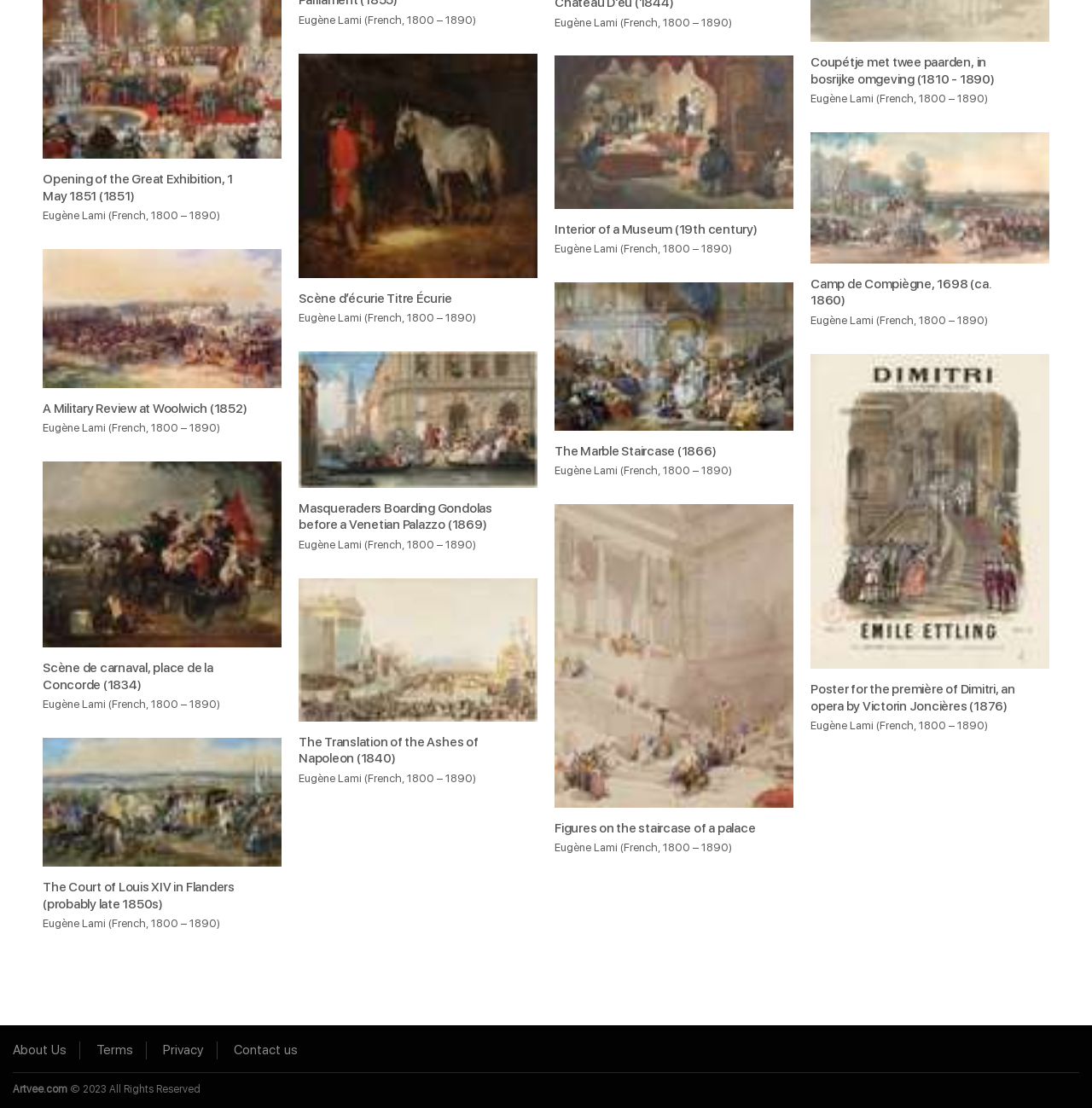Please find the bounding box coordinates of the element that needs to be clicked to perform the following instruction: "Read about the artwork 'Interior of a Museum (19th century)'". The bounding box coordinates should be four float numbers between 0 and 1, represented as [left, top, right, bottom].

[0.508, 0.2, 0.705, 0.215]